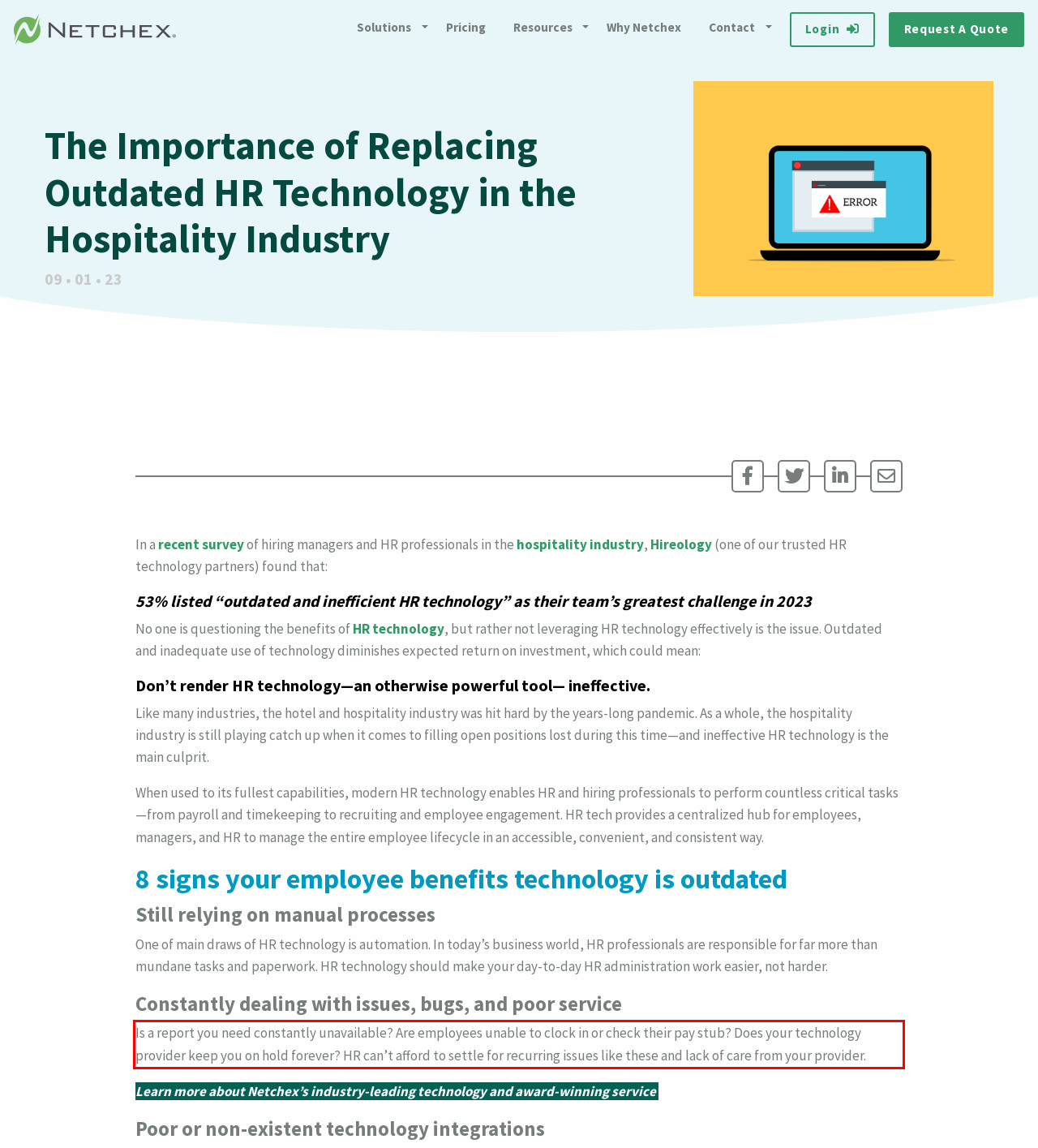You have a screenshot of a webpage with a red bounding box. Use OCR to generate the text contained within this red rectangle.

Is a report you need constantly unavailable? Are employees unable to clock in or check their pay stub? Does your technology provider keep you on hold forever? HR can’t afford to settle for recurring issues like these and lack of care from your provider.